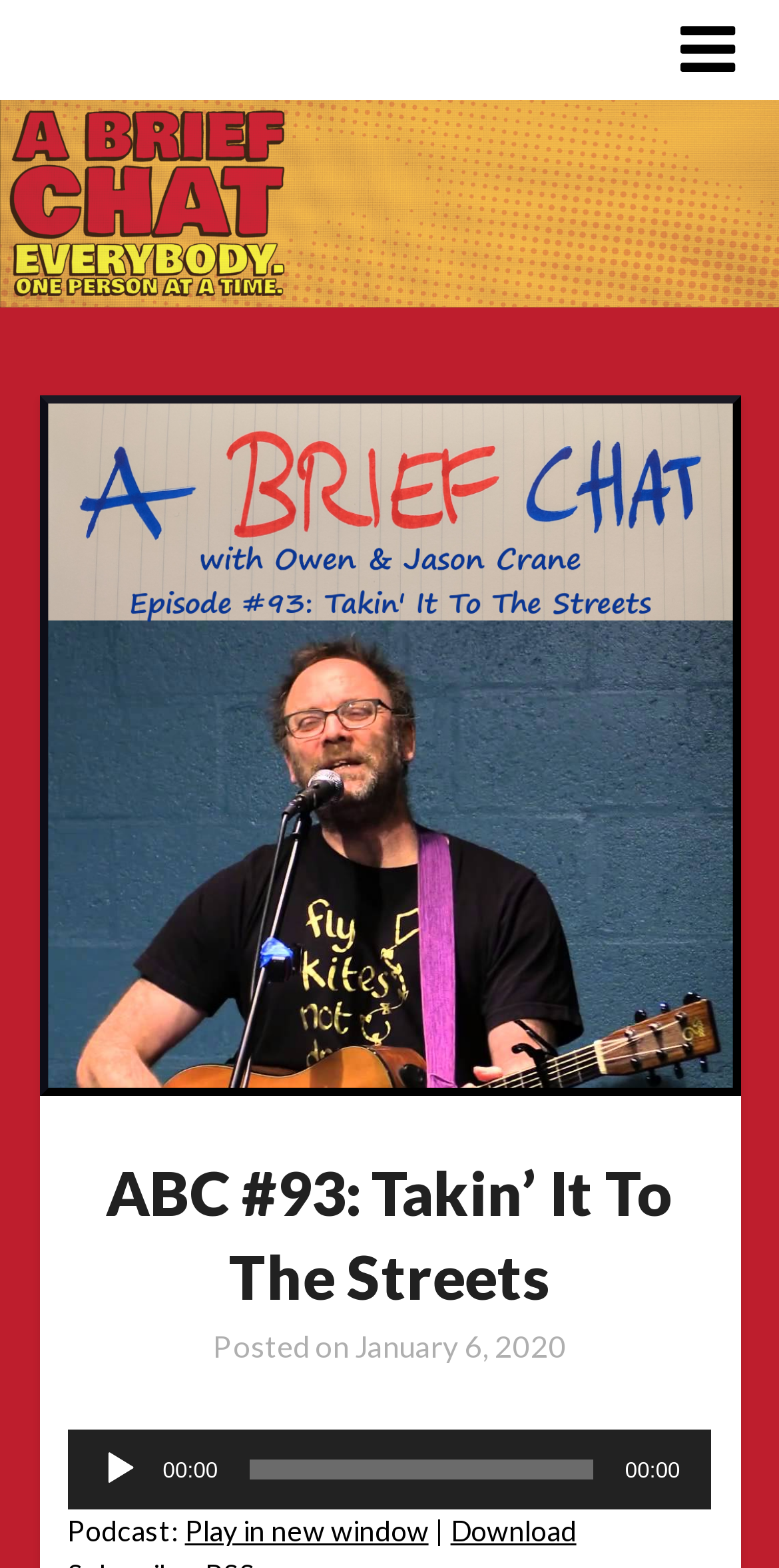What is the date of the podcast?
Please provide a comprehensive answer based on the information in the image.

I found the date of the podcast by looking at the link 'January 6, 2020' which is located below the header 'ABC #93: Takin’ It To The Streets' and next to the text 'Posted on'.